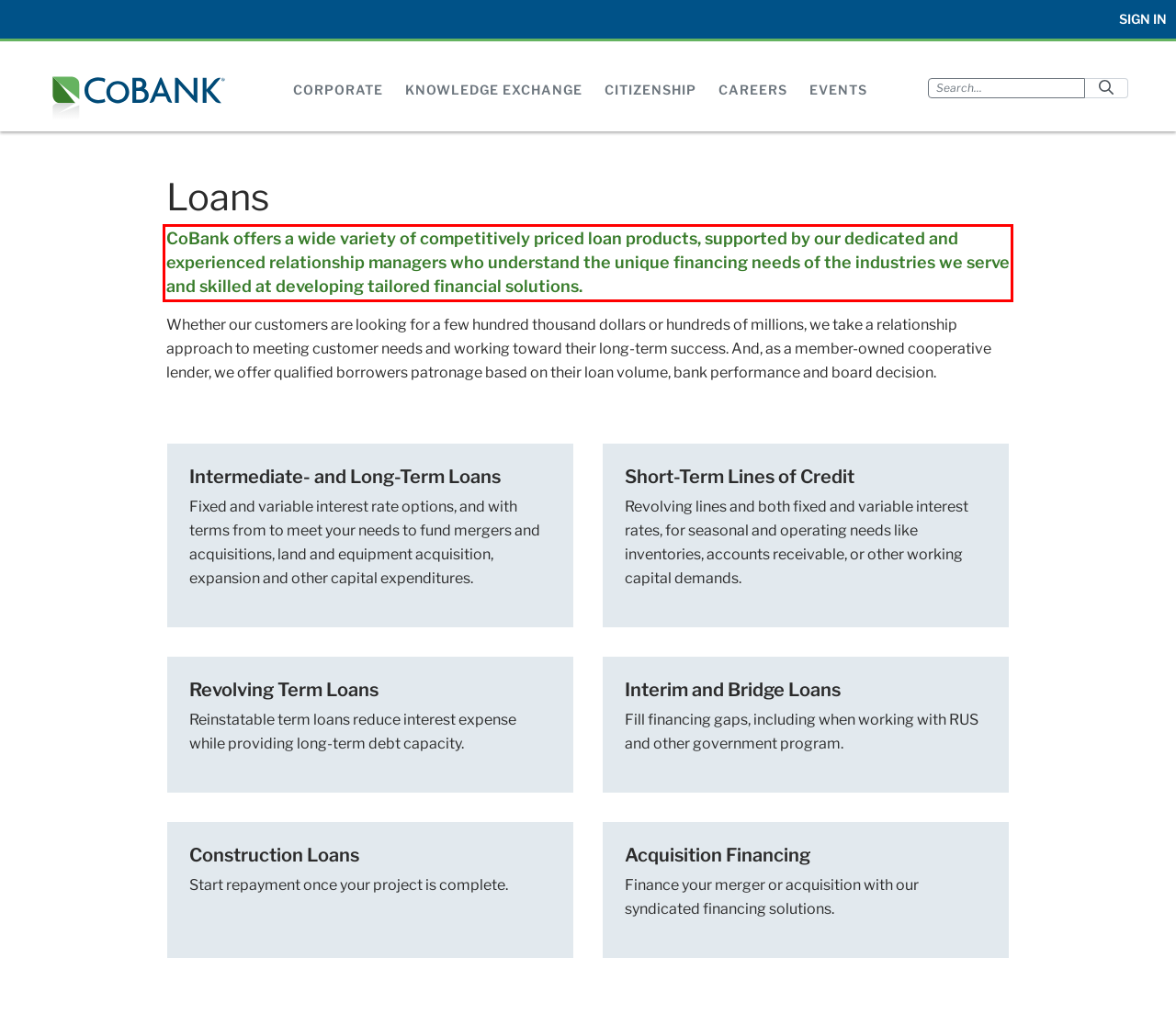Please extract the text content from the UI element enclosed by the red rectangle in the screenshot.

CoBank offers a wide variety of competitively priced loan products, supported by our dedicated and experienced relationship managers who understand the unique financing needs of the industries we serve and skilled at developing tailored financial solutions.